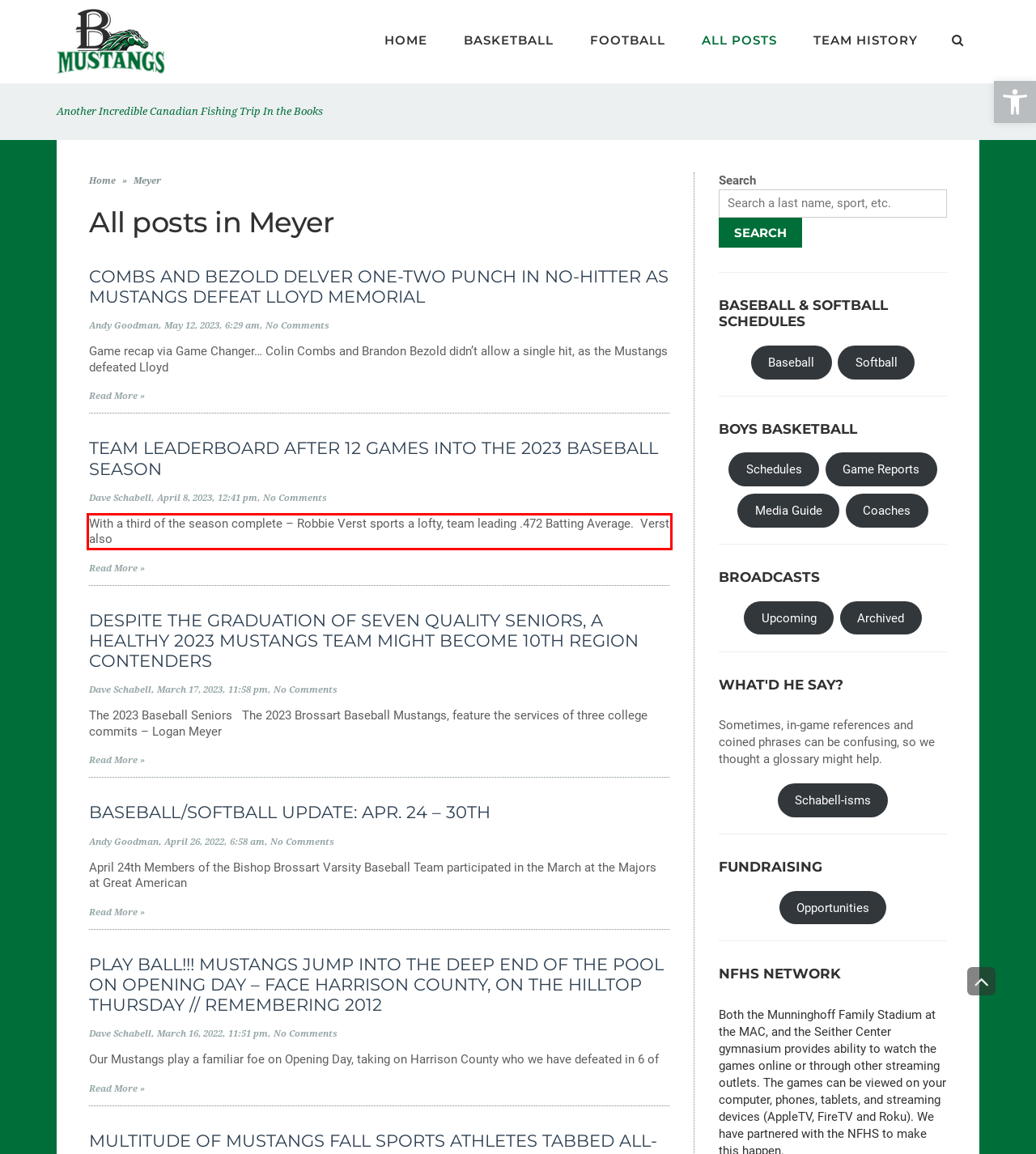Within the screenshot of a webpage, identify the red bounding box and perform OCR to capture the text content it contains.

With a third of the season complete – Robbie Verst sports a lofty, team leading .472 Batting Average. Verst also